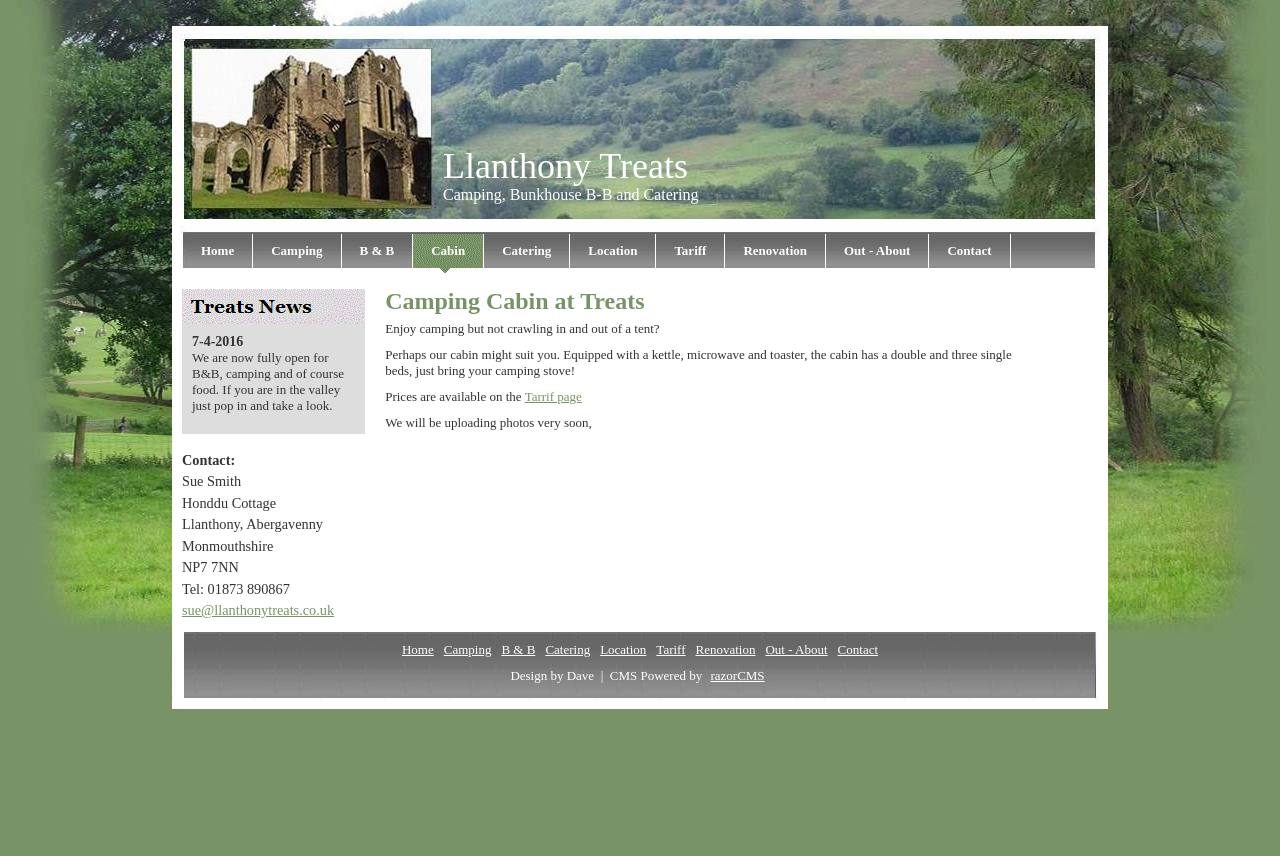Provide the bounding box coordinates of the area you need to click to execute the following instruction: "Contact Sue Smith".

[0.142, 0.703, 0.261, 0.722]